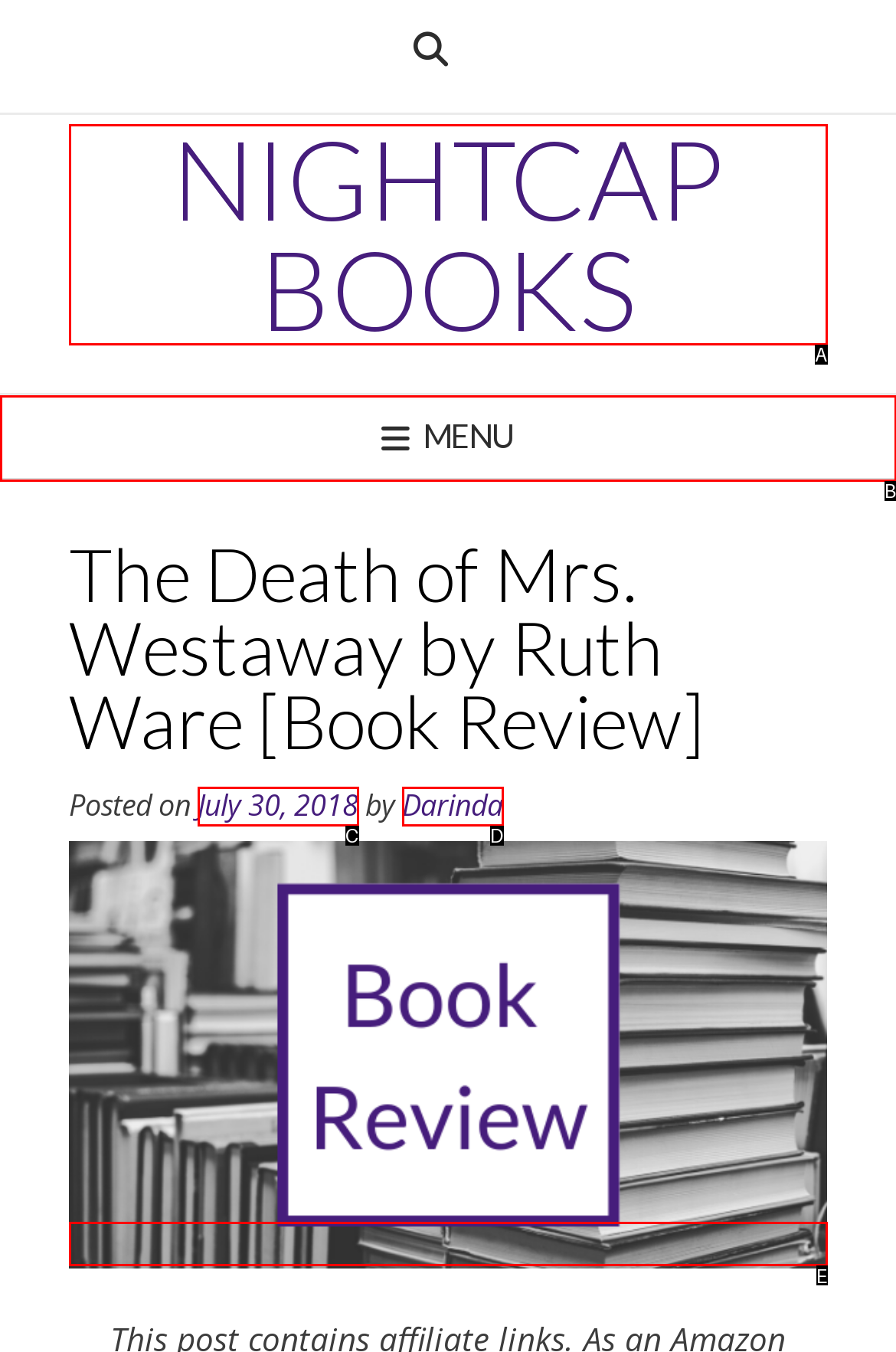With the description: Nightcap Books, find the option that corresponds most closely and answer with its letter directly.

A